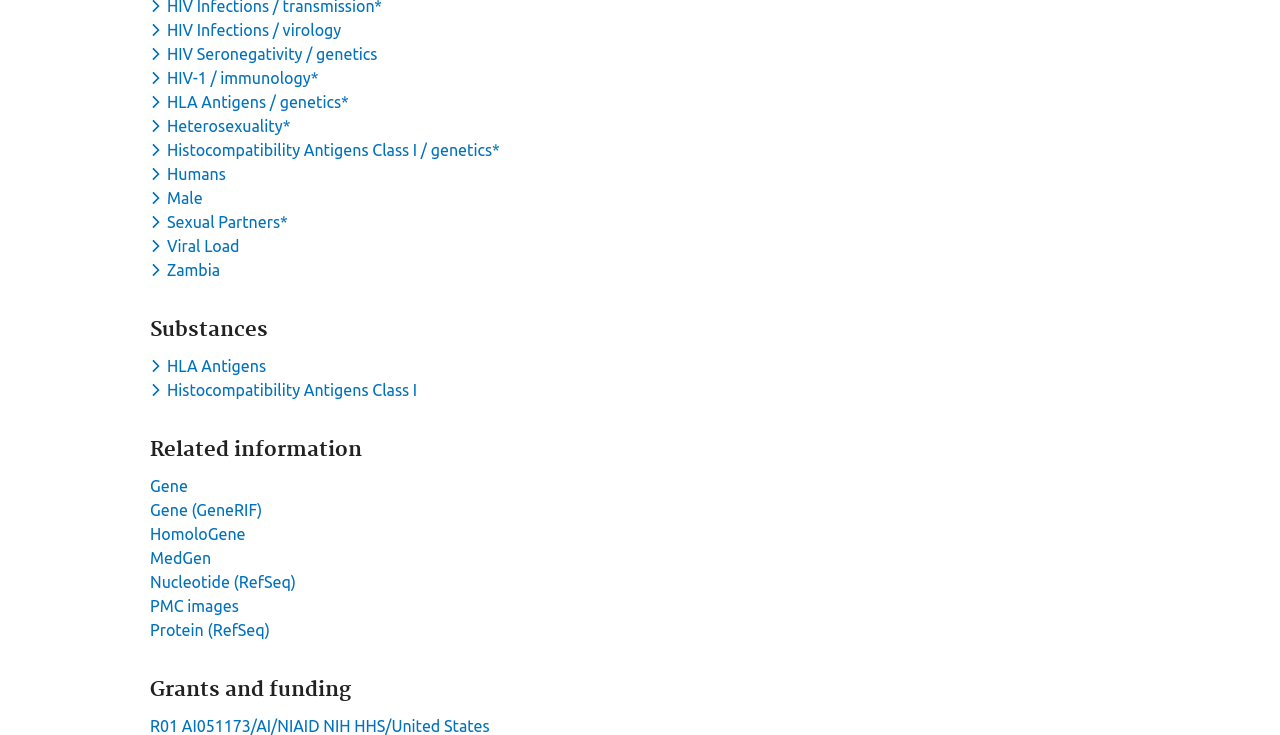Locate the bounding box coordinates of the element you need to click to accomplish the task described by this instruction: "Toggle dropdown menu for keyword Viral Load".

[0.117, 0.323, 0.191, 0.347]